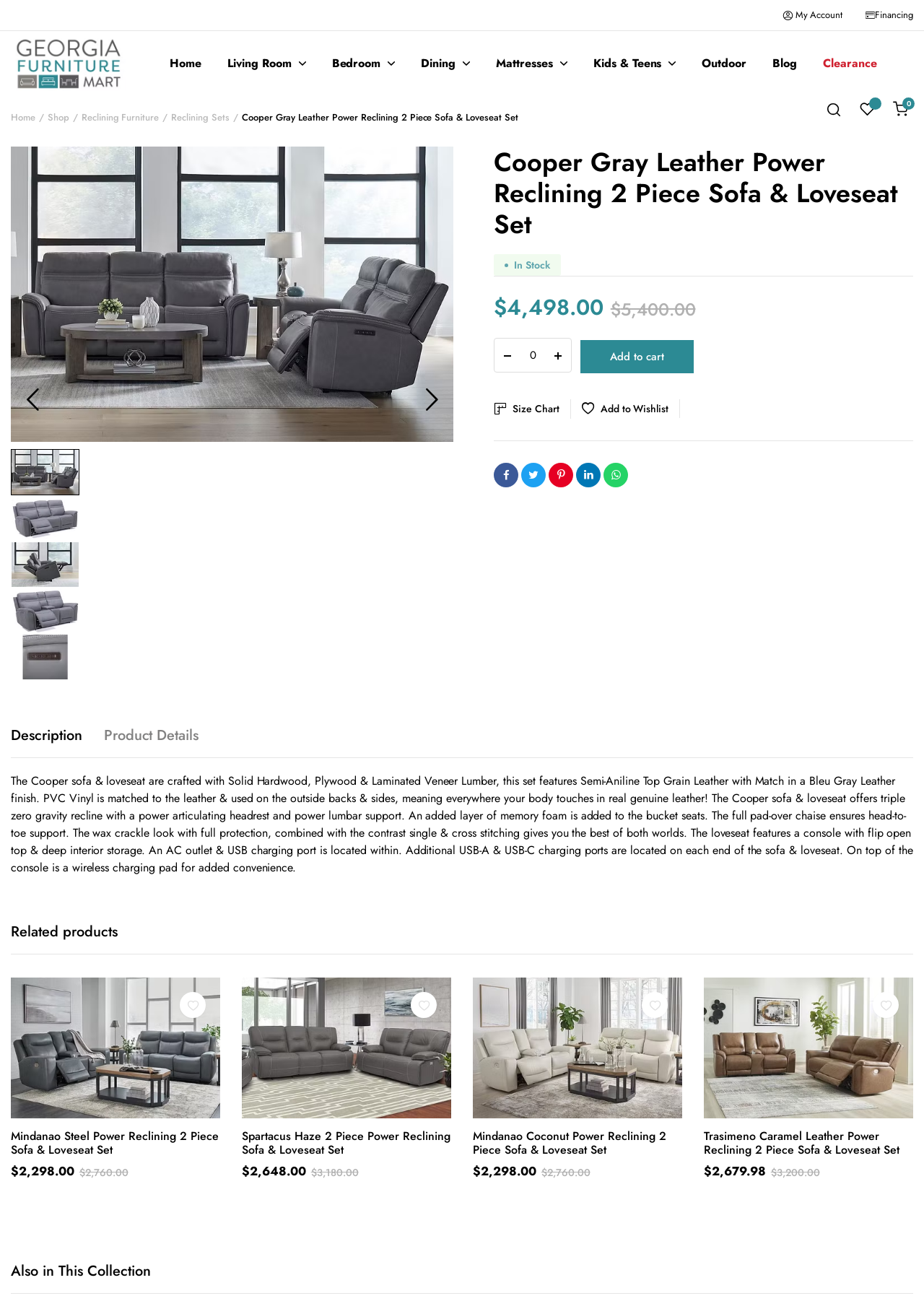What is the current price of the furniture set?
Based on the image, provide your answer in one word or phrase.

$4,498.00